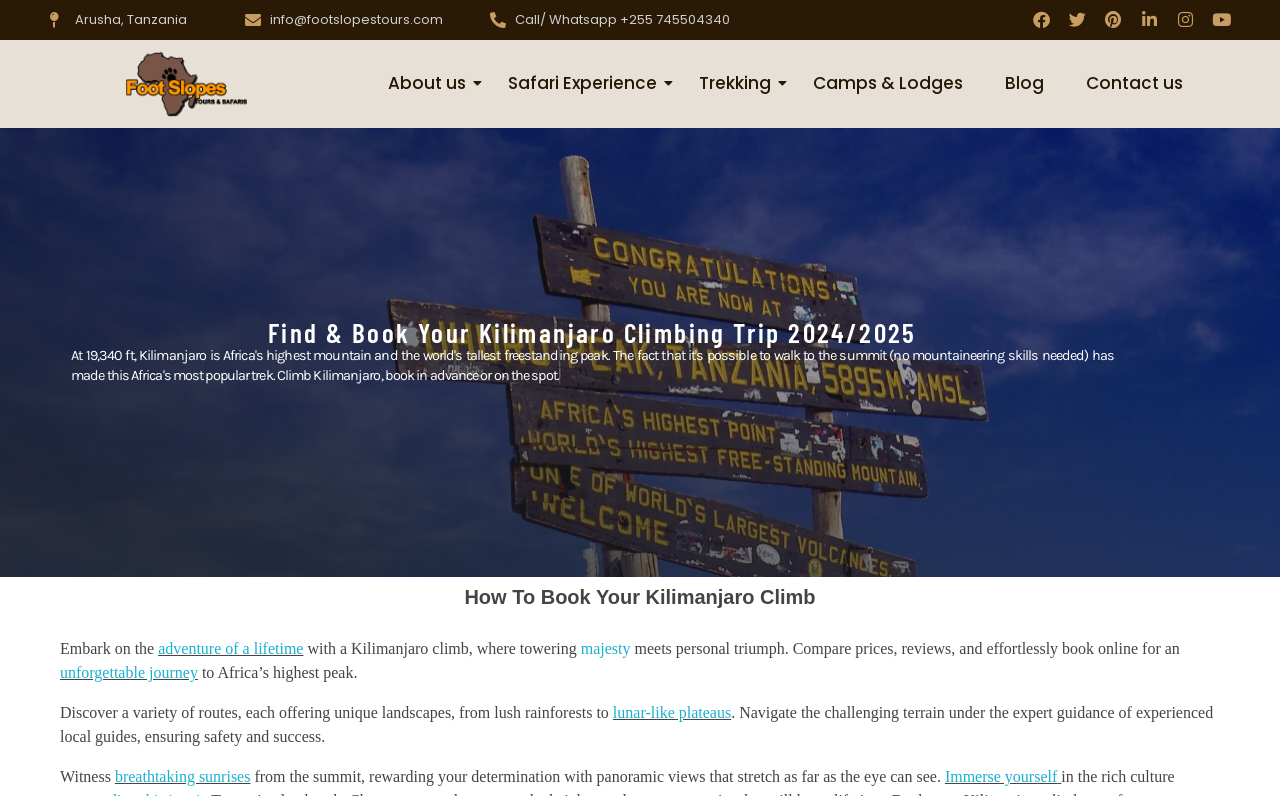Write an exhaustive caption that covers the webpage's main aspects.

The webpage is about climbing Kilimanjaro, Africa's highest mountain, and booking a guided adventure tour. At the top of the page, there is a header section with the company's contact information, including address, email, and phone number, as well as social media links. 

Below the header, there are several navigation links, including "Family Safari Tours in Tanzania", "About us", "Safari Experience", "Trekking", "Camps & Lodges", "Blog", and "Contact us". The "Family Safari Tours in Tanzania" link is accompanied by an image.

The main content of the page is divided into several sections. The first section has a heading that reads "Find & Book Your Kilimanjaro Climbing Trip 2024/2025" and provides a brief introduction to Kilimanjaro, describing it as Africa's highest mountain and the world's tallest freestanding peak.

The next section has a heading that reads "How To Book Your Kilimanjaro Climb" and provides more information about the climbing experience, including the adventure of a lifetime, the majesty of the mountain, and the personal triumph of reaching the summit.

The page also describes the various routes to the summit, each offering unique landscapes, from lush rainforests to lunar-like plateaus, and emphasizes the importance of expert guidance from experienced local guides to ensure safety and success. The webpage also highlights the breathtaking sunrises that can be witnessed from the summit, offering panoramic views that stretch as far as the eye can see. Finally, the page invites readers to immerse themselves in the rich culture of the region.